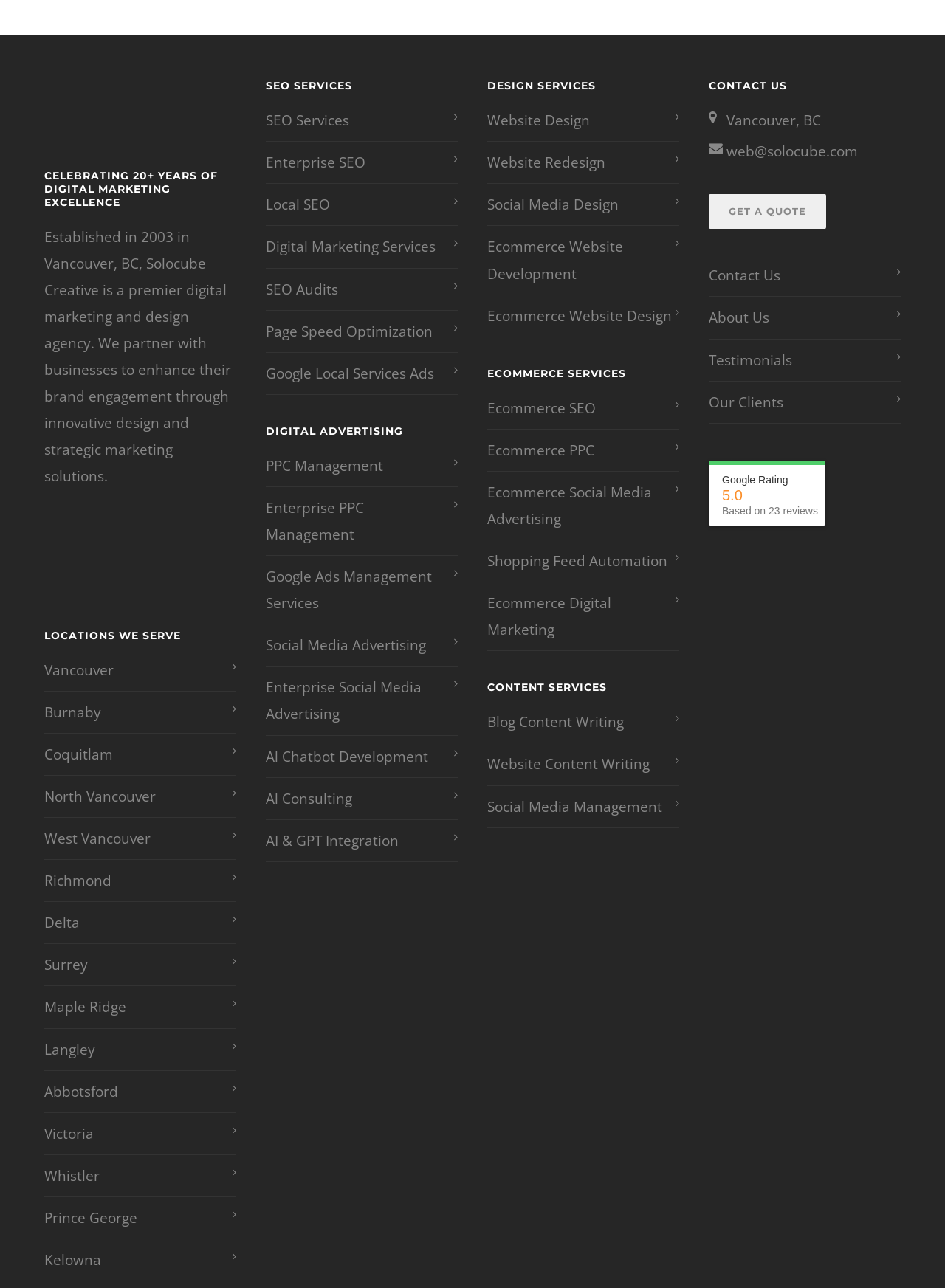What is the location of the agency?
Using the image, give a concise answer in the form of a single word or short phrase.

Vancouver, BC